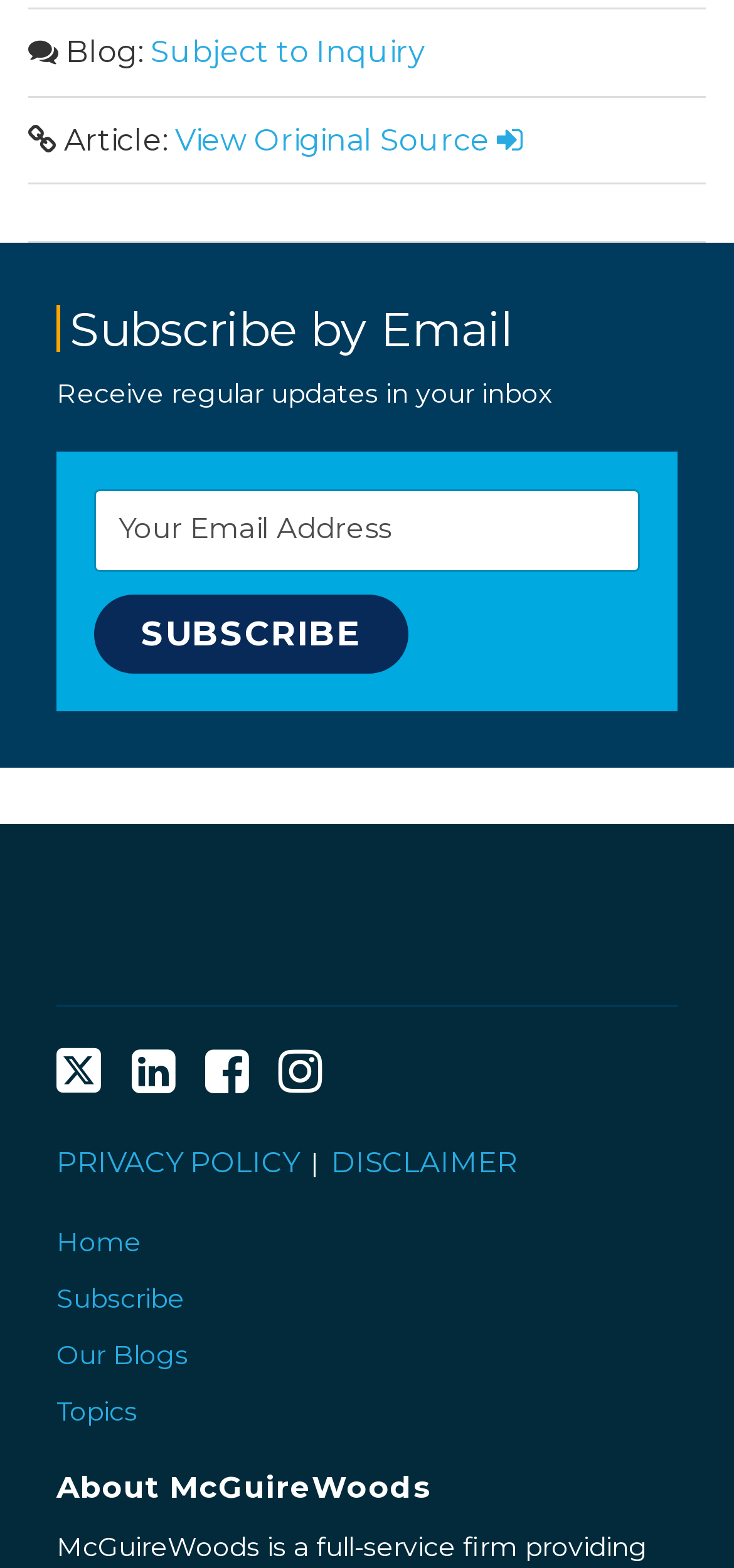Find and indicate the bounding box coordinates of the region you should select to follow the given instruction: "Follow us on Twitter".

[0.077, 0.666, 0.138, 0.7]